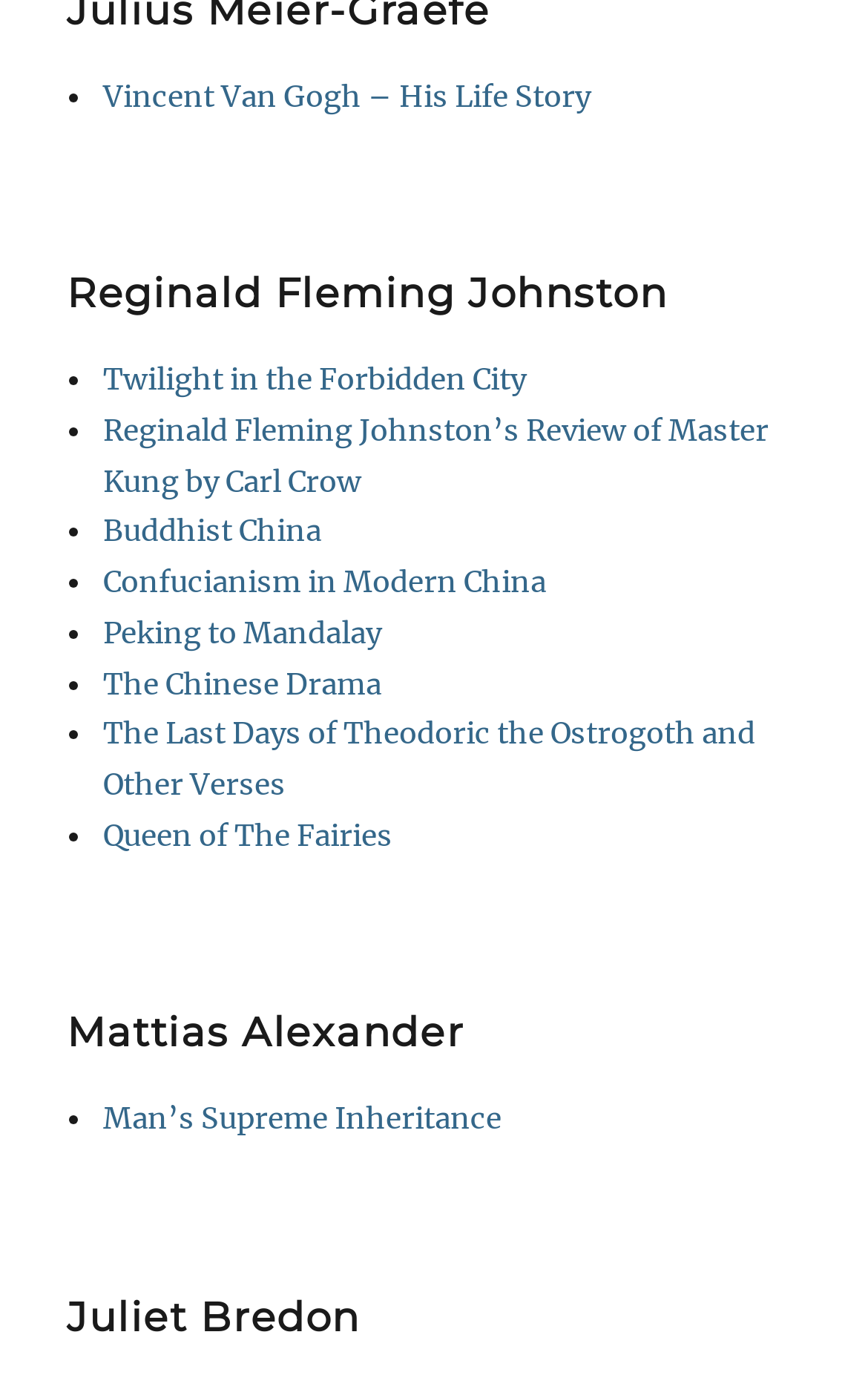What is the title of the link under the heading 'Mattias Alexander'?
Look at the image and answer the question using a single word or phrase.

Man’s Supreme Inheritance